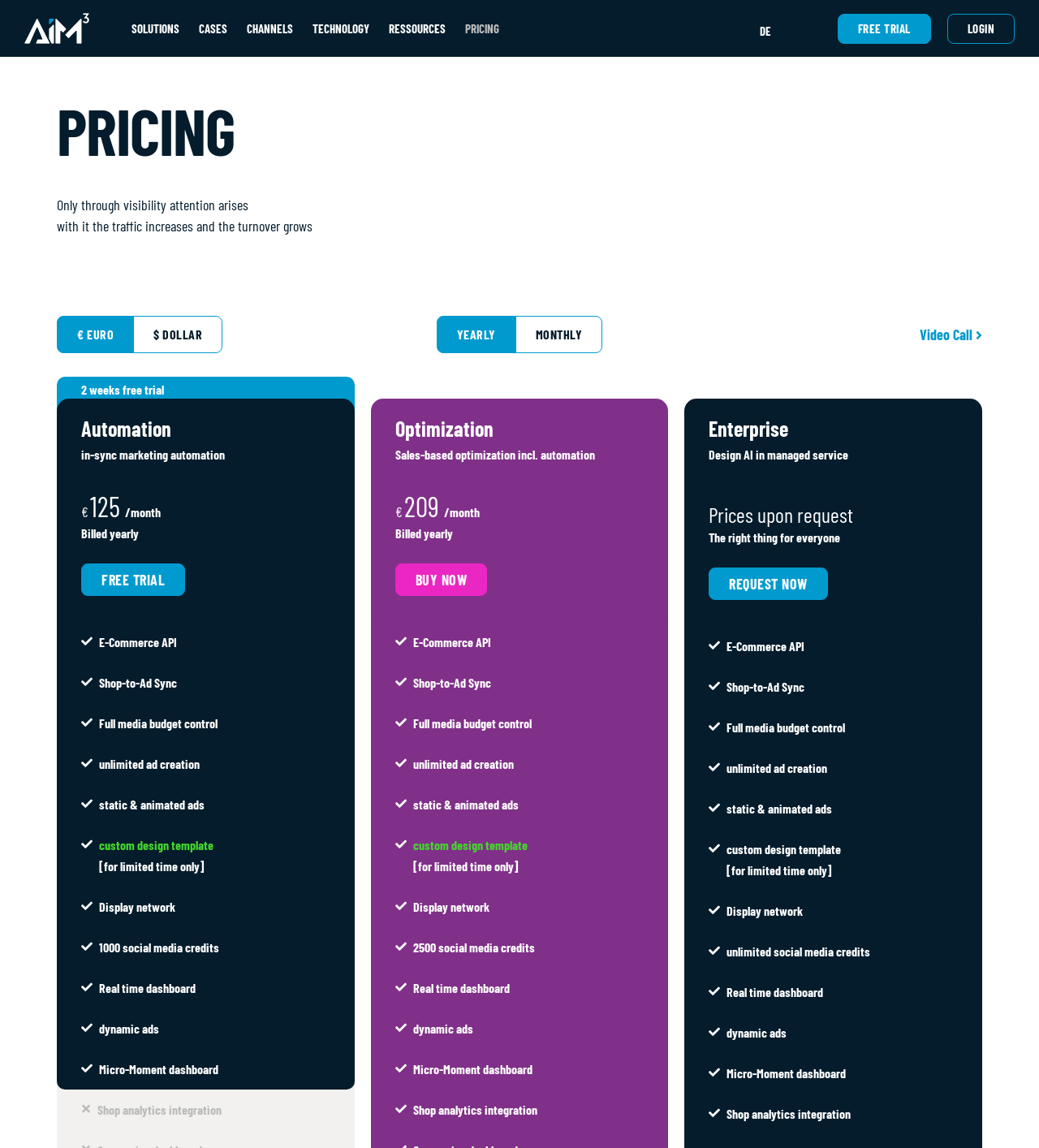What is the price of the Automation plan?
Respond with a short answer, either a single word or a phrase, based on the image.

€125/month